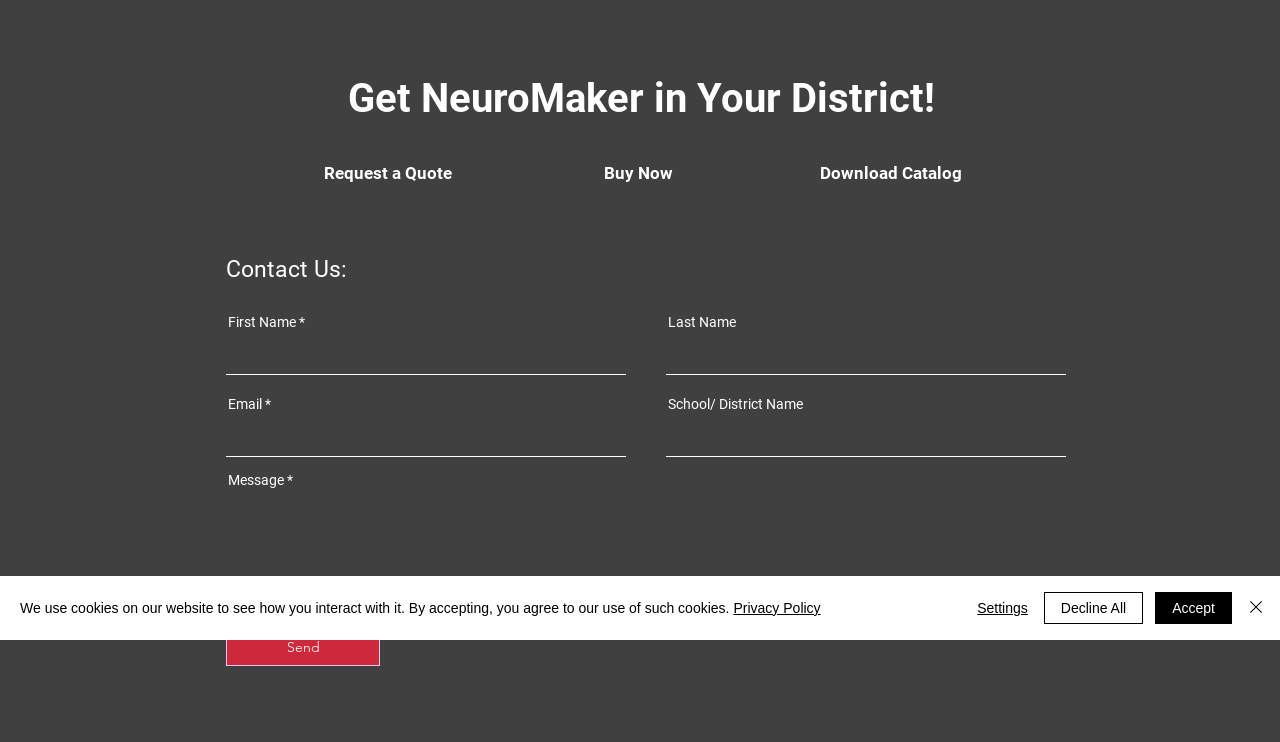Predict the bounding box of the UI element that fits this description: "name="first-name"".

[0.177, 0.456, 0.489, 0.506]